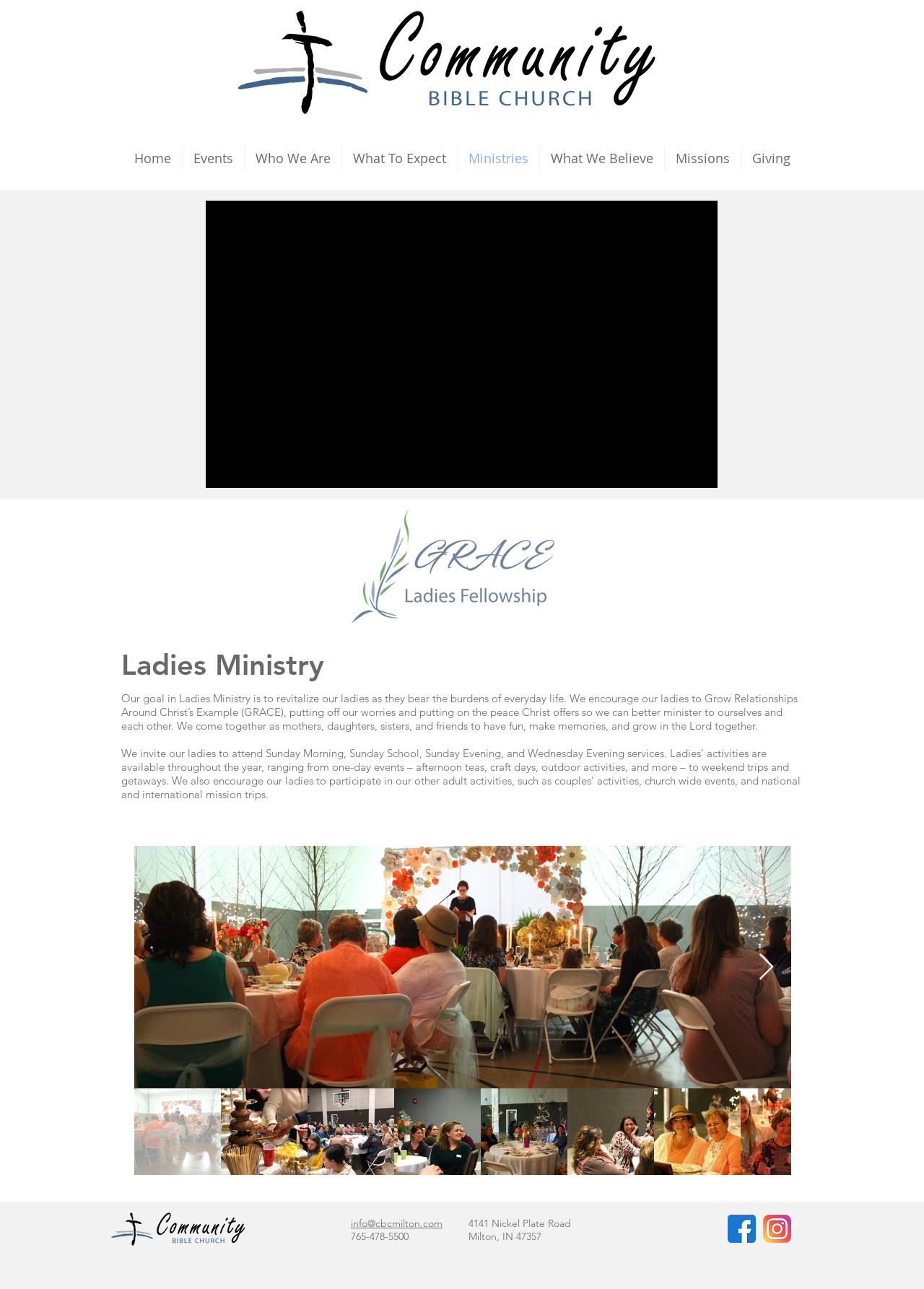Identify the bounding box coordinates of the clickable region to carry out the given instruction: "Click the Next Item button".

[0.82, 0.739, 0.838, 0.761]